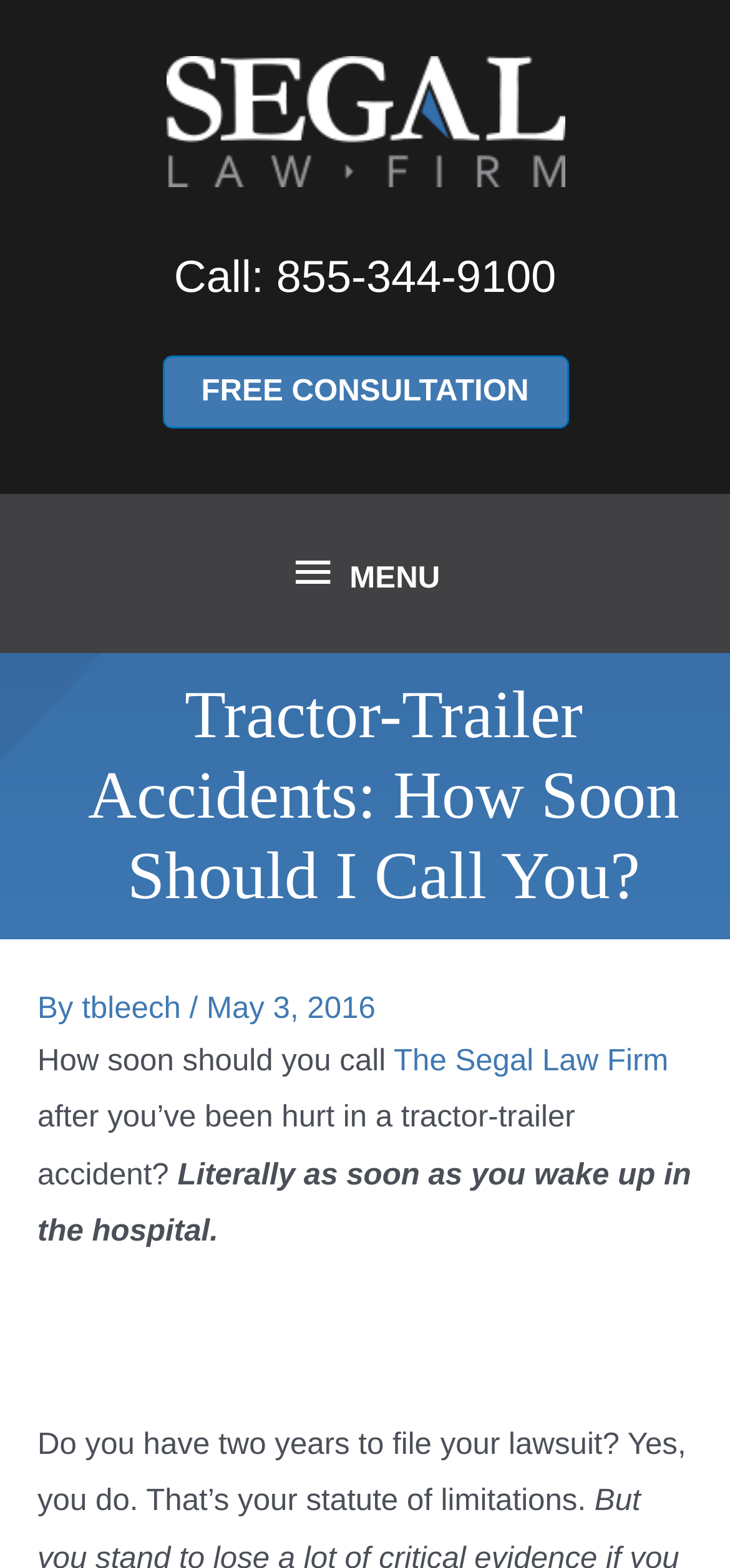Give a concise answer of one word or phrase to the question: 
What is the statute of limitations for filing a lawsuit?

Two years